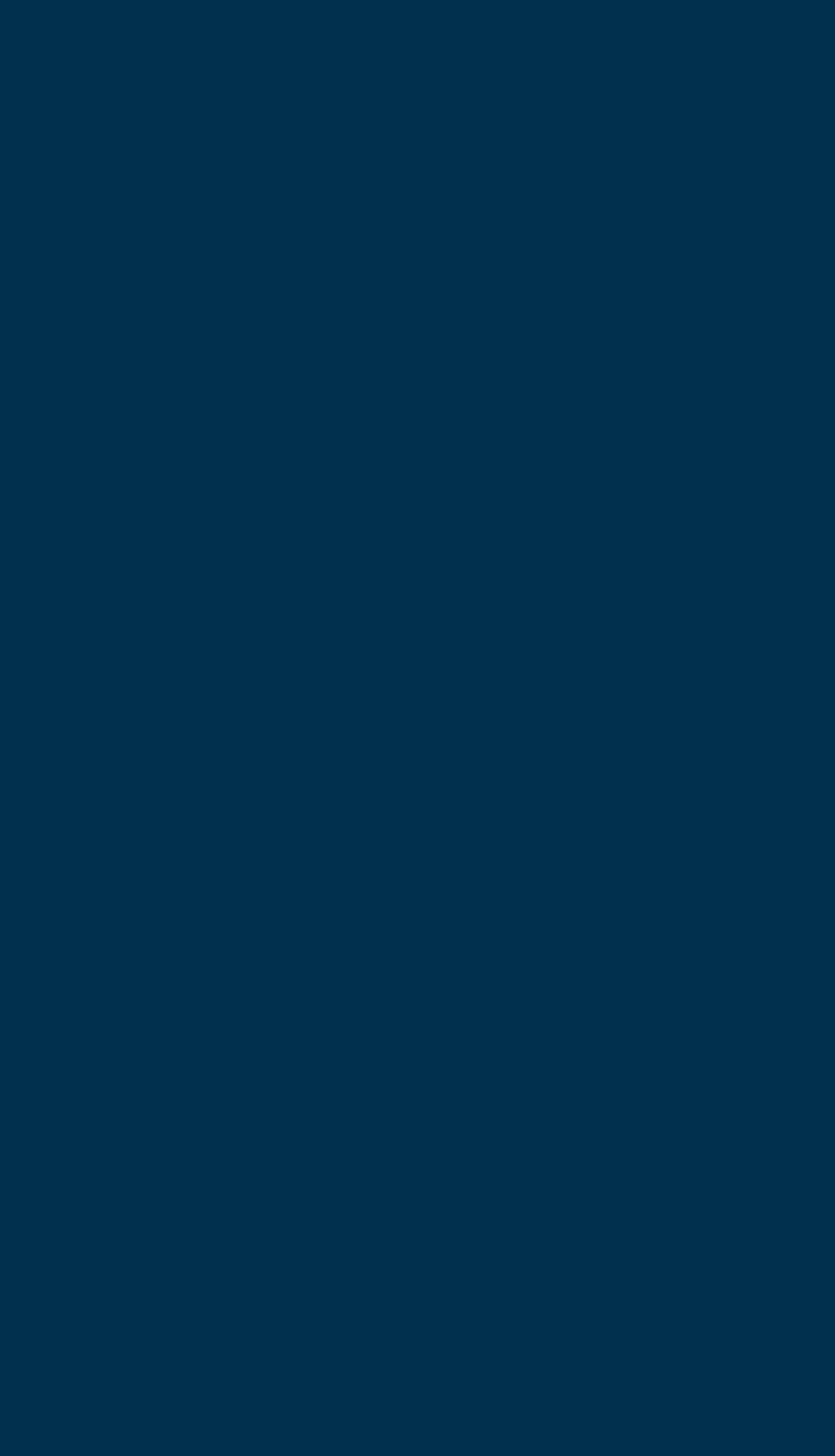What is the link located above 'Contact'?
Refer to the image and provide a concise answer in one word or phrase.

Search